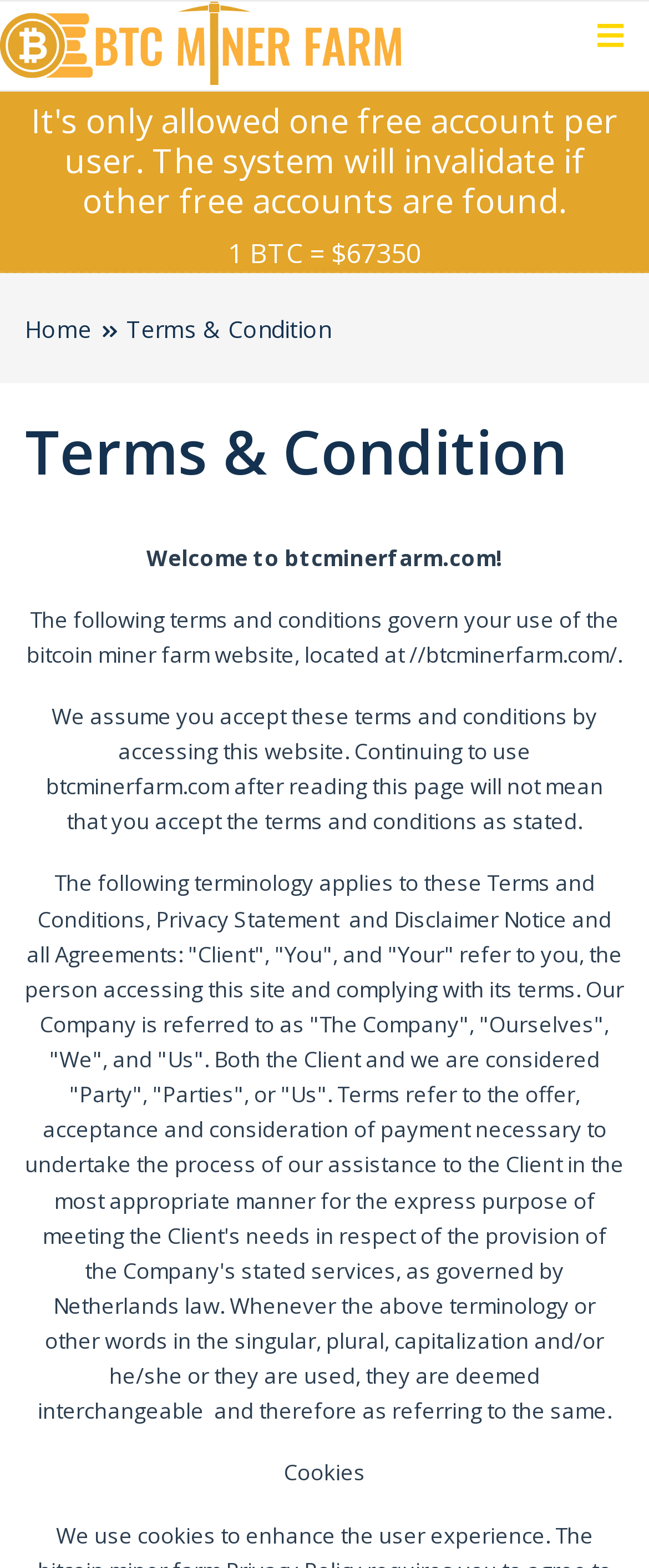Refer to the image and answer the question with as much detail as possible: What is the reference to in 'The Company'?

In the terms and conditions, 'The Company' is referred to as the entity providing services to the client. Based on the context, it is likely that 'The Company' is referring to the bitcoin miner farm, which is the provider of the services governed by the terms and conditions.